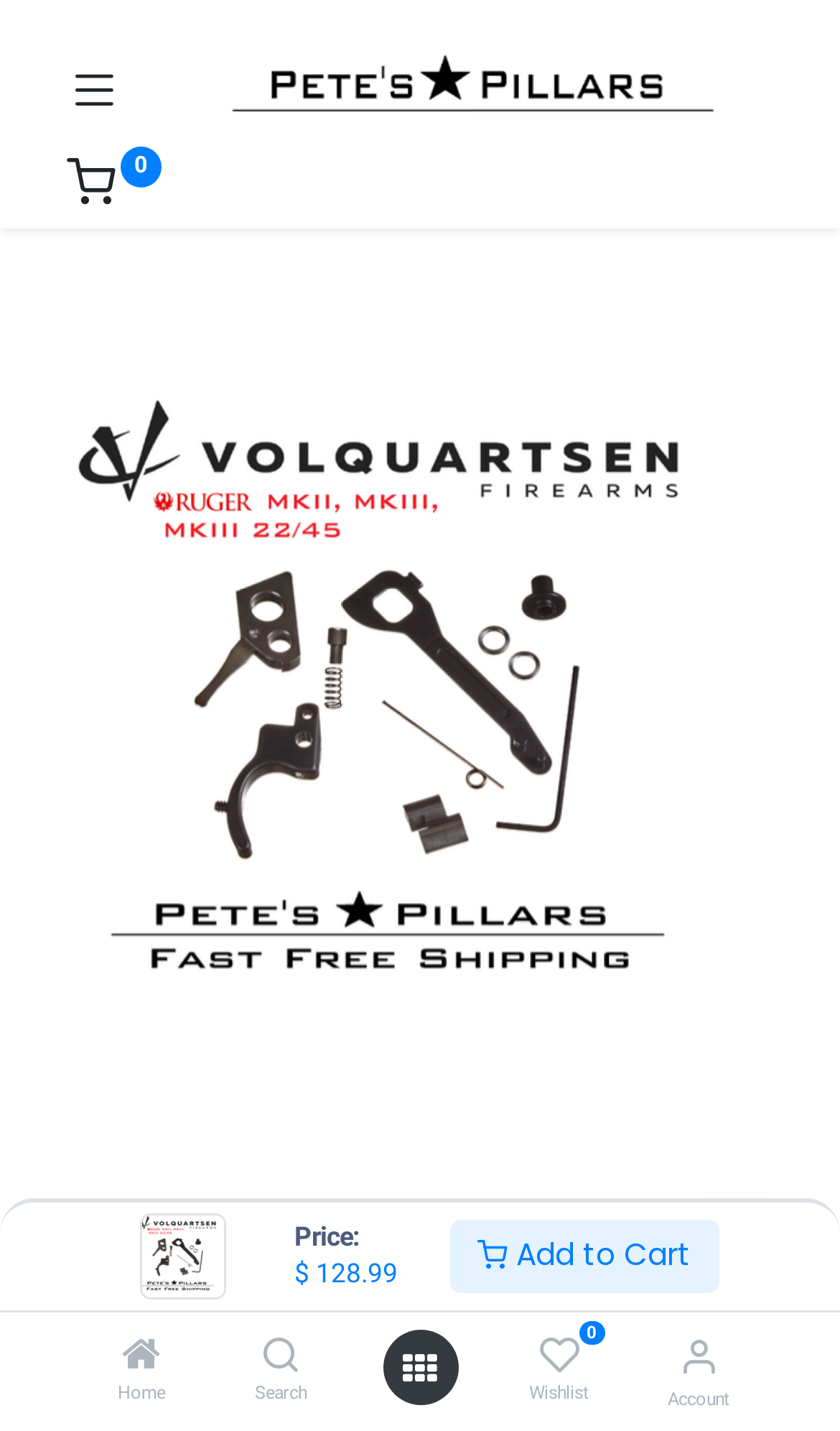Using the information in the image, could you please answer the following question in detail:
Is there a product image on the webpage?

There is a product image on the webpage, which is displayed below the product title and description, showing the Volquartsen Accurizing Kit Stainless Trigger Ruger Mark 1 2 3 & 22/45 VC2AK-S-ST.